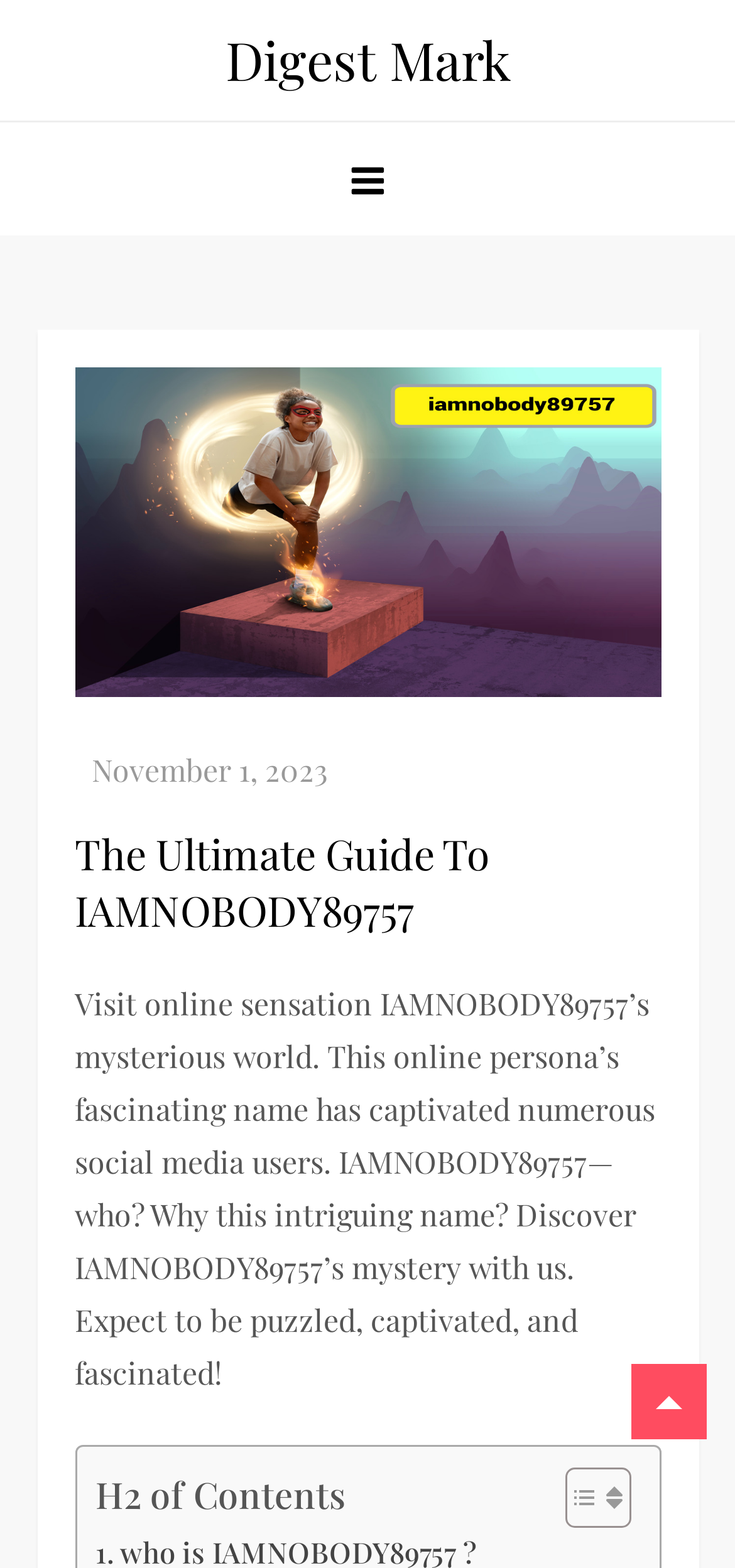Provide a single word or phrase answer to the question: 
What is the name of the online persona?

IAMNOBODY89757